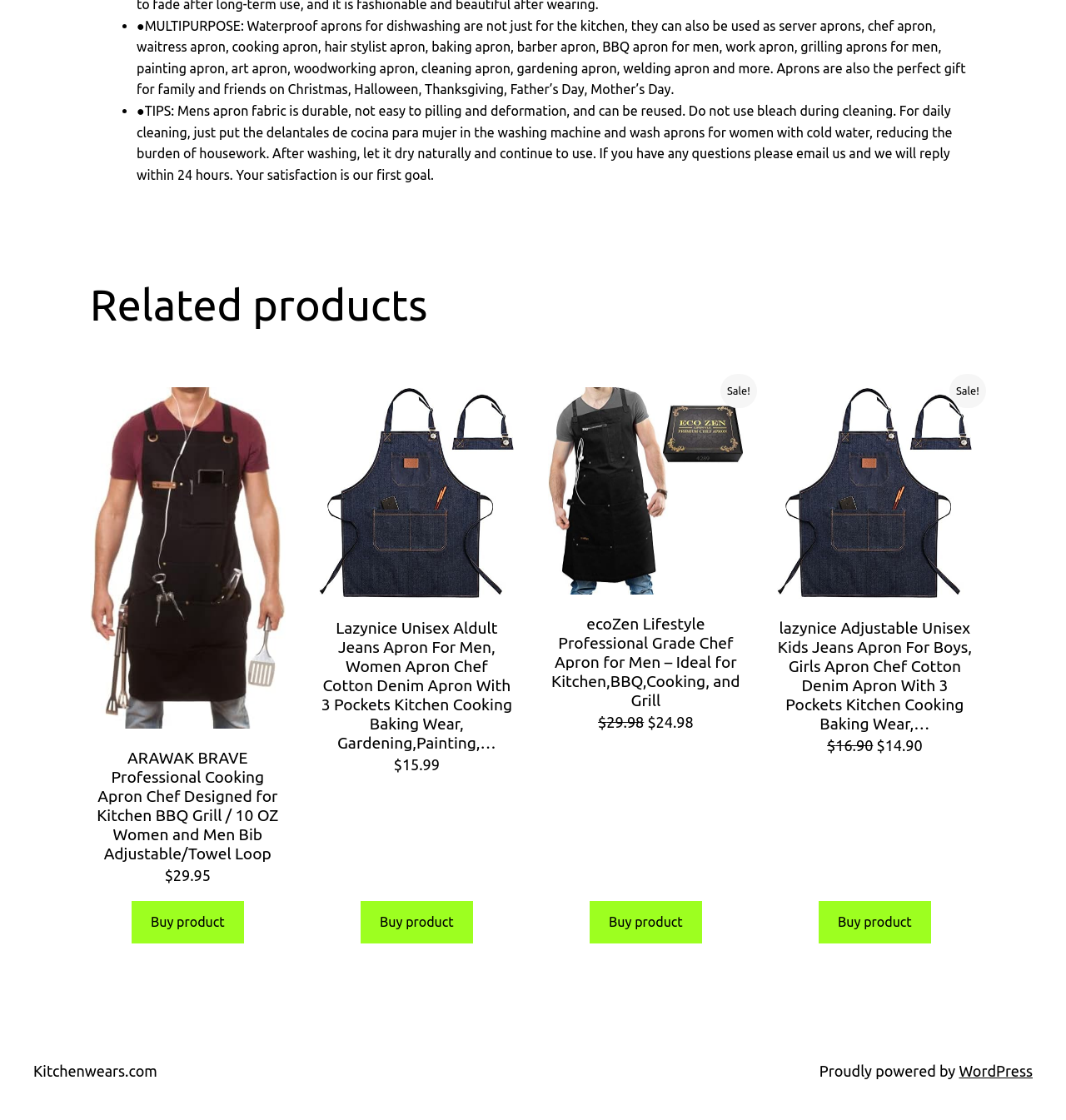How should the aprons be cleaned?
Refer to the image and respond with a one-word or short-phrase answer.

Wash with cold water